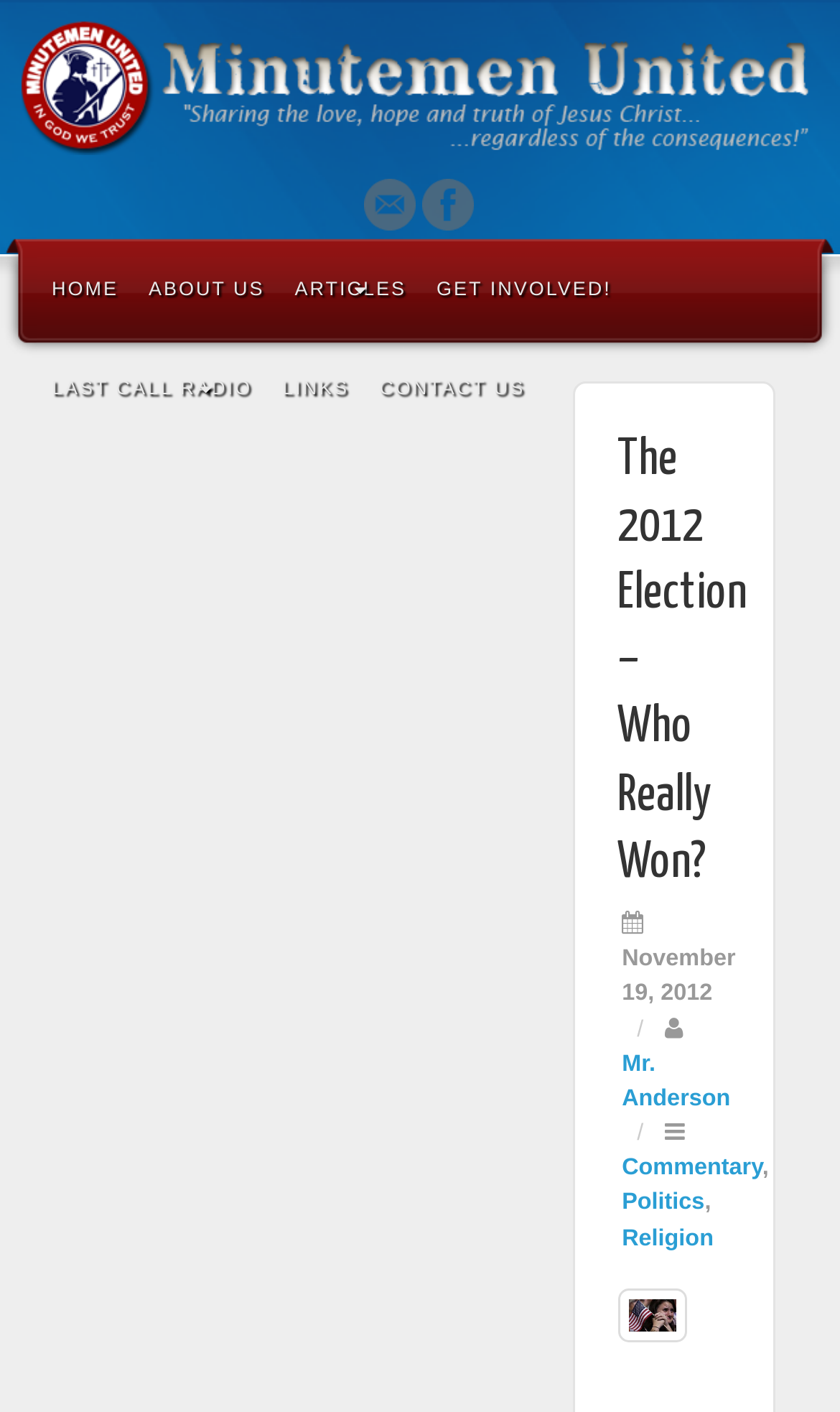What are the social media platforms linked on the webpage?
Respond to the question with a single word or phrase according to the image.

Email, Facebook